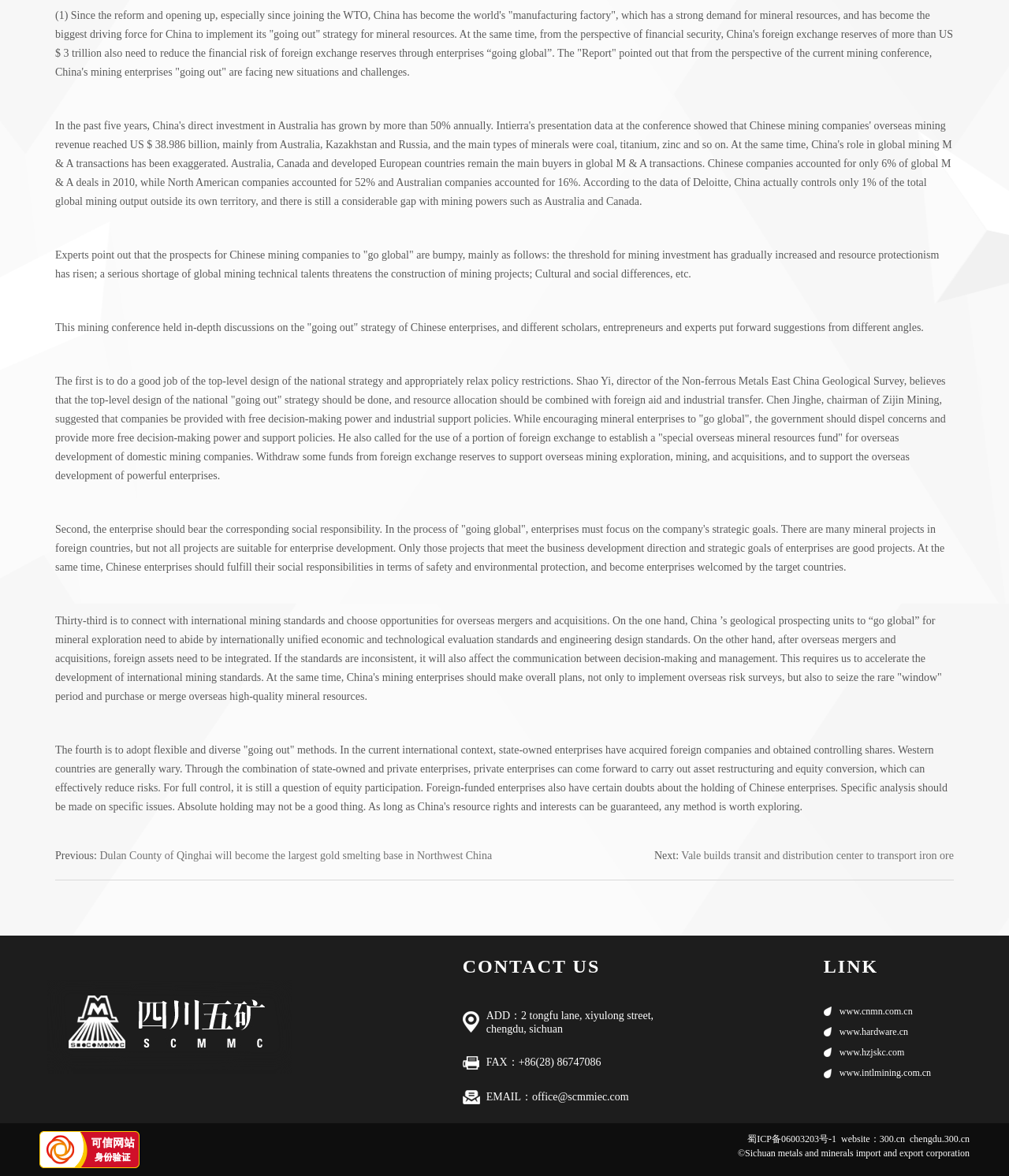Find the bounding box coordinates of the element you need to click on to perform this action: 'Click the link to Dulan County of Qinghai will become the largest gold smelting base in Northwest China'. The coordinates should be represented by four float values between 0 and 1, in the format [left, top, right, bottom].

[0.099, 0.723, 0.488, 0.733]